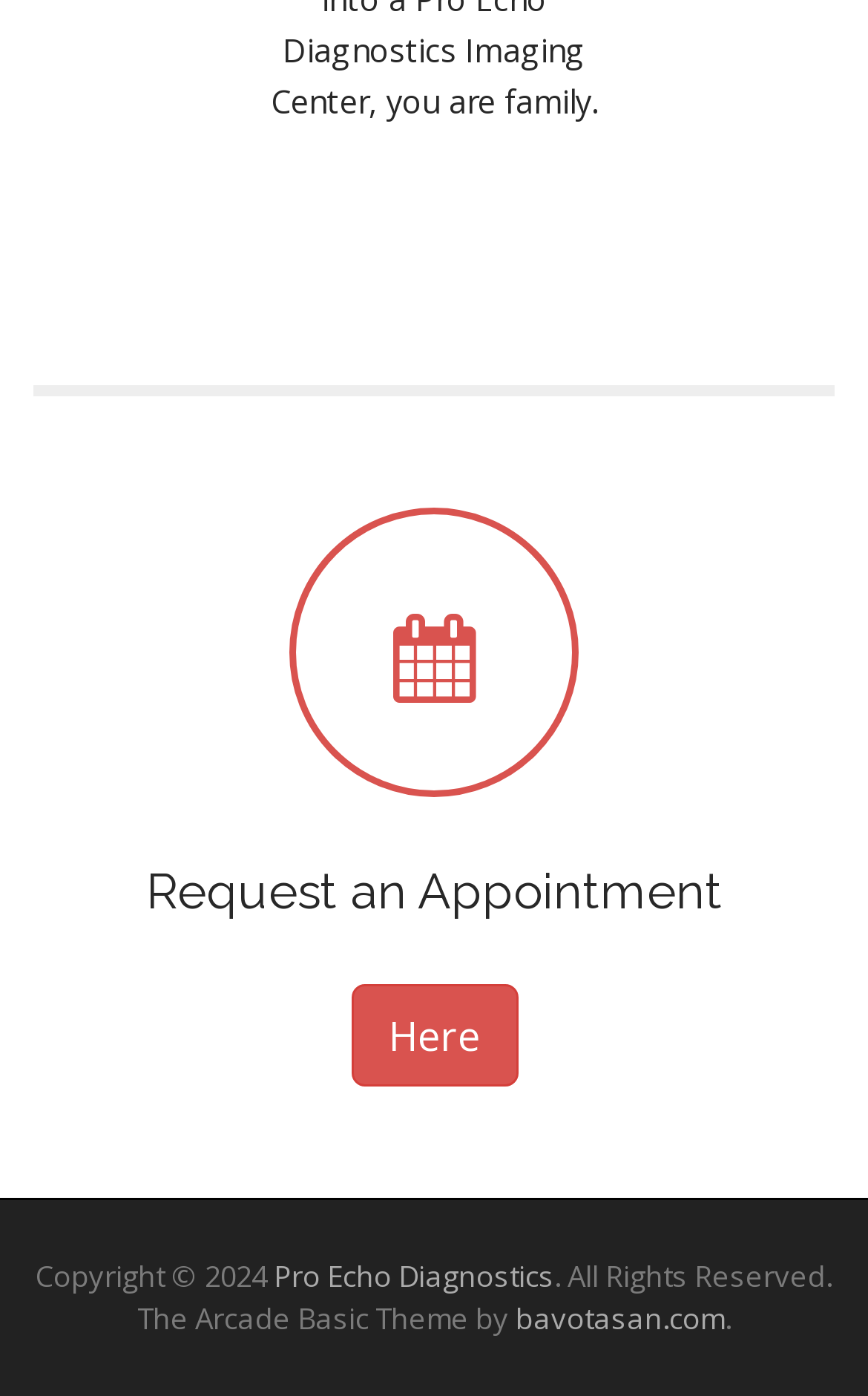Using the description "bavotasan.com", locate and provide the bounding box of the UI element.

[0.594, 0.93, 0.835, 0.958]